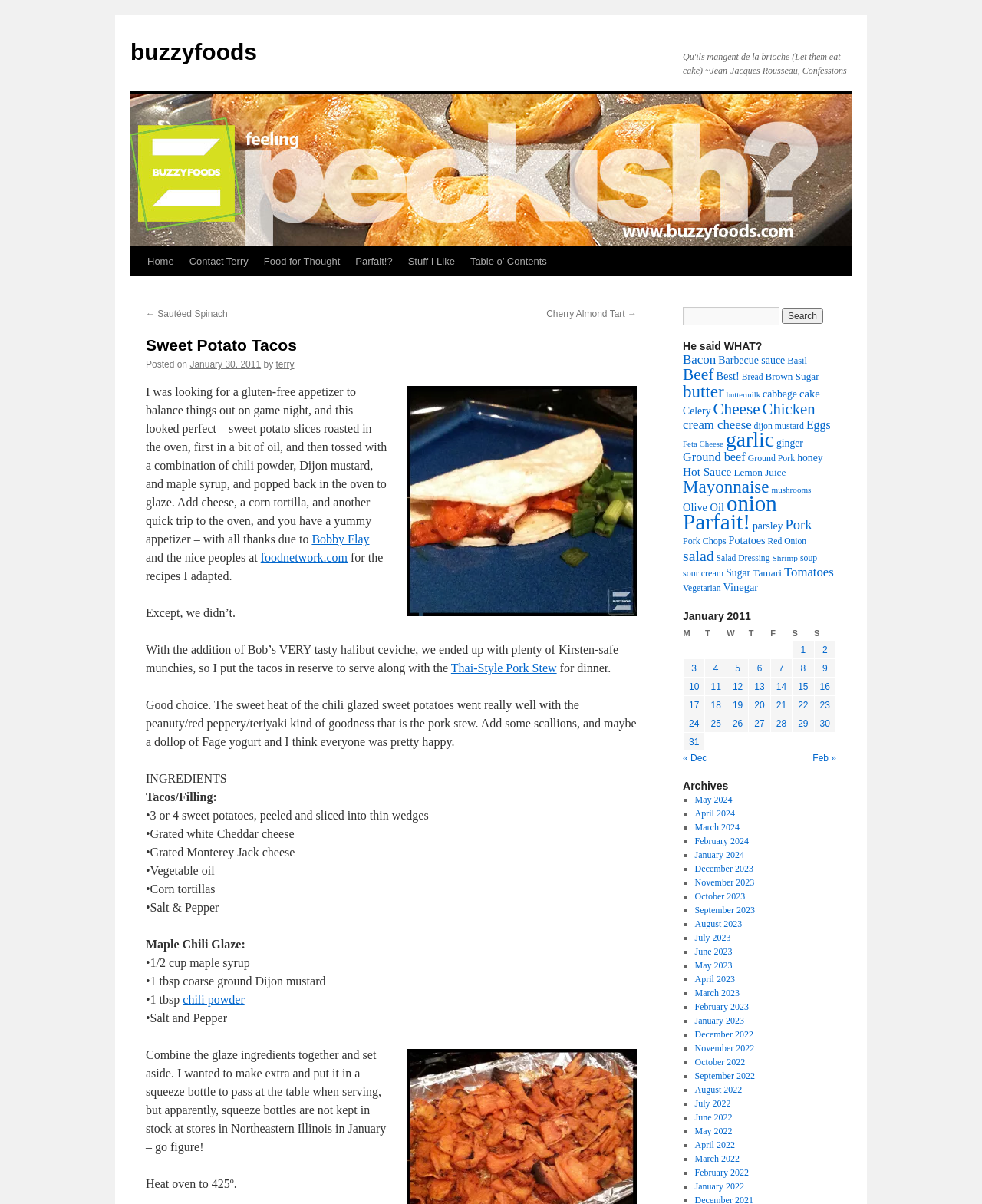Using the format (top-left x, top-left y, bottom-right x, bottom-right y), provide the bounding box coordinates for the described UI element. All values should be floating point numbers between 0 and 1: ginger

[0.791, 0.363, 0.818, 0.373]